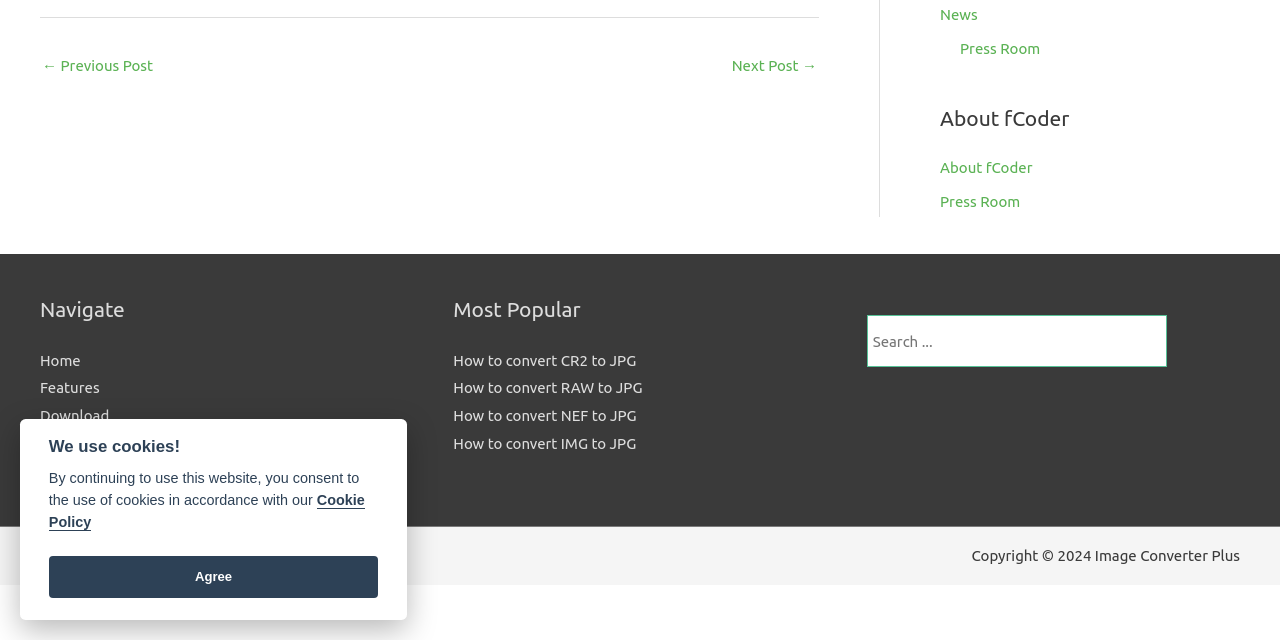Provide the bounding box coordinates in the format (top-left x, top-left y, bottom-right x, bottom-right y). All values are floating point numbers between 0 and 1. Determine the bounding box coordinate of the UI element described as: Sitemap

[0.203, 0.854, 0.258, 0.881]